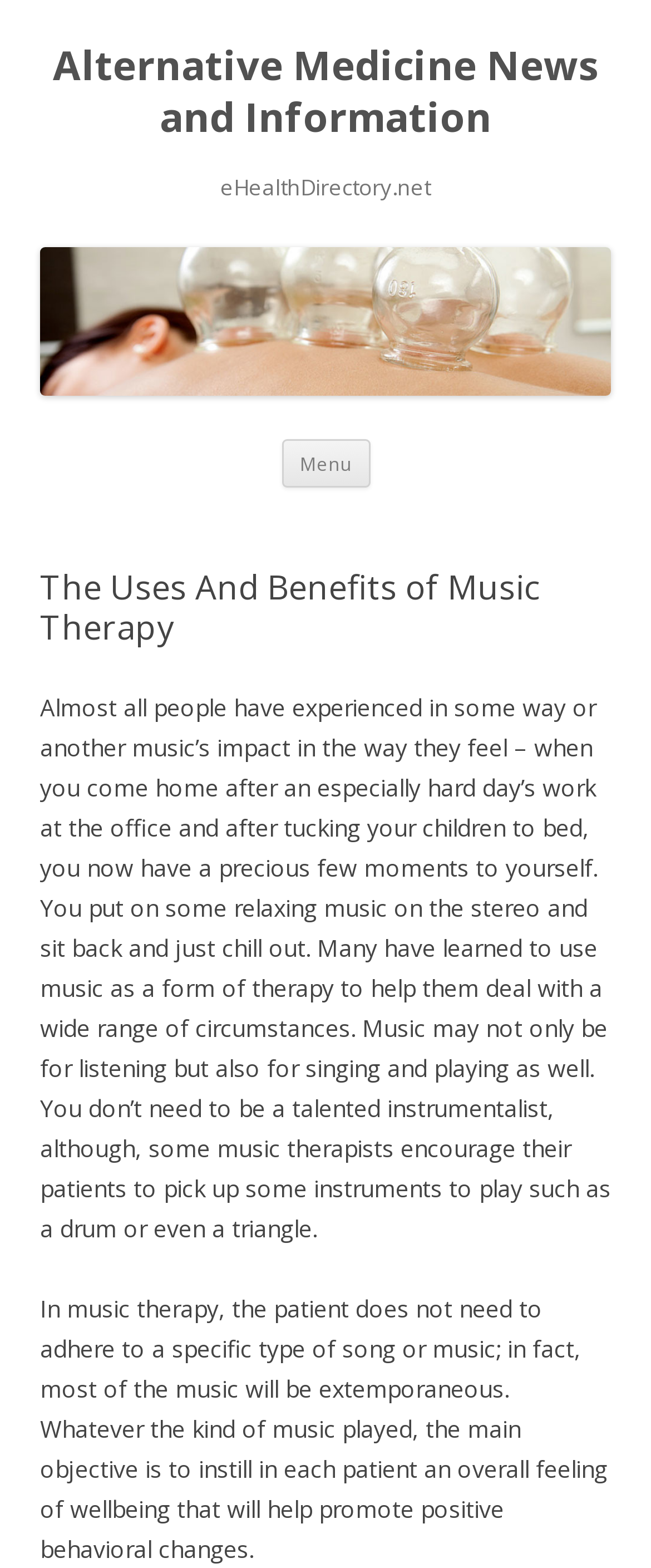Summarize the webpage comprehensively, mentioning all visible components.

The webpage is about the uses and benefits of music therapy. At the top, there is a heading that reads "Alternative Medicine News and Information" with a link to the same title. Below it, there is another heading that says "eHealthDirectory.net". 

To the right of these headings, there is a link with no text and a heading that says "Menu". Below the "Menu" heading, there is a link that says "Skip to content". 

The main content of the webpage starts below these elements. It begins with a heading that says "The Uses And Benefits of Music Therapy". Below this heading, there are two blocks of text. The first block of text explains how music can be used as a form of therapy to help people deal with various circumstances. It also mentions that music can be used not only for listening but also for singing and playing. 

The second block of text is located below the first one and explains the concept of music therapy in more detail. It states that the patient does not need to adhere to a specific type of song or music, and the main objective is to instill an overall feeling of wellbeing that will help promote positive behavioral changes.